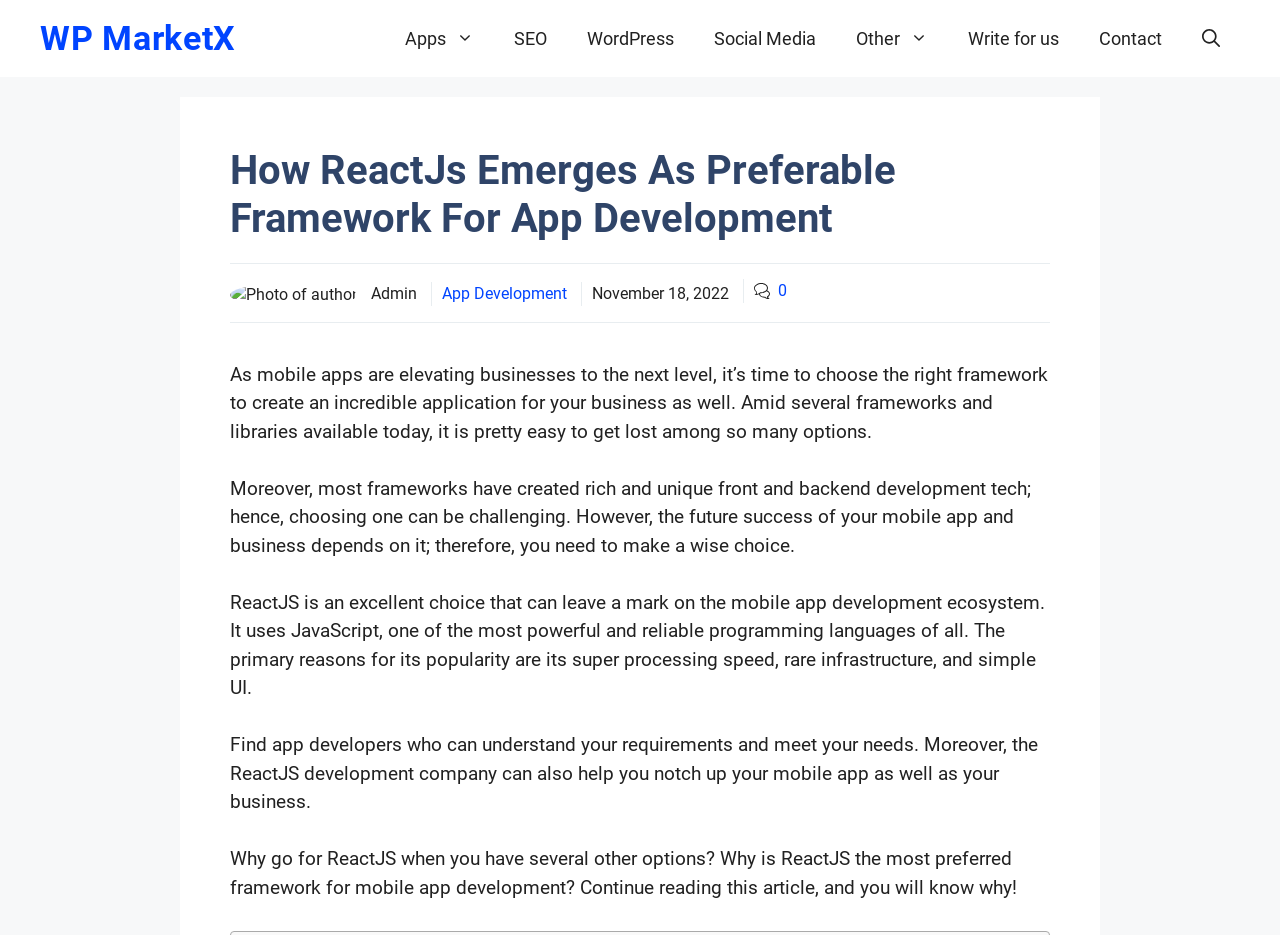Can you pinpoint the bounding box coordinates for the clickable element required for this instruction: "Open the search bar"? The coordinates should be four float numbers between 0 and 1, i.e., [left, top, right, bottom].

[0.923, 0.006, 0.969, 0.076]